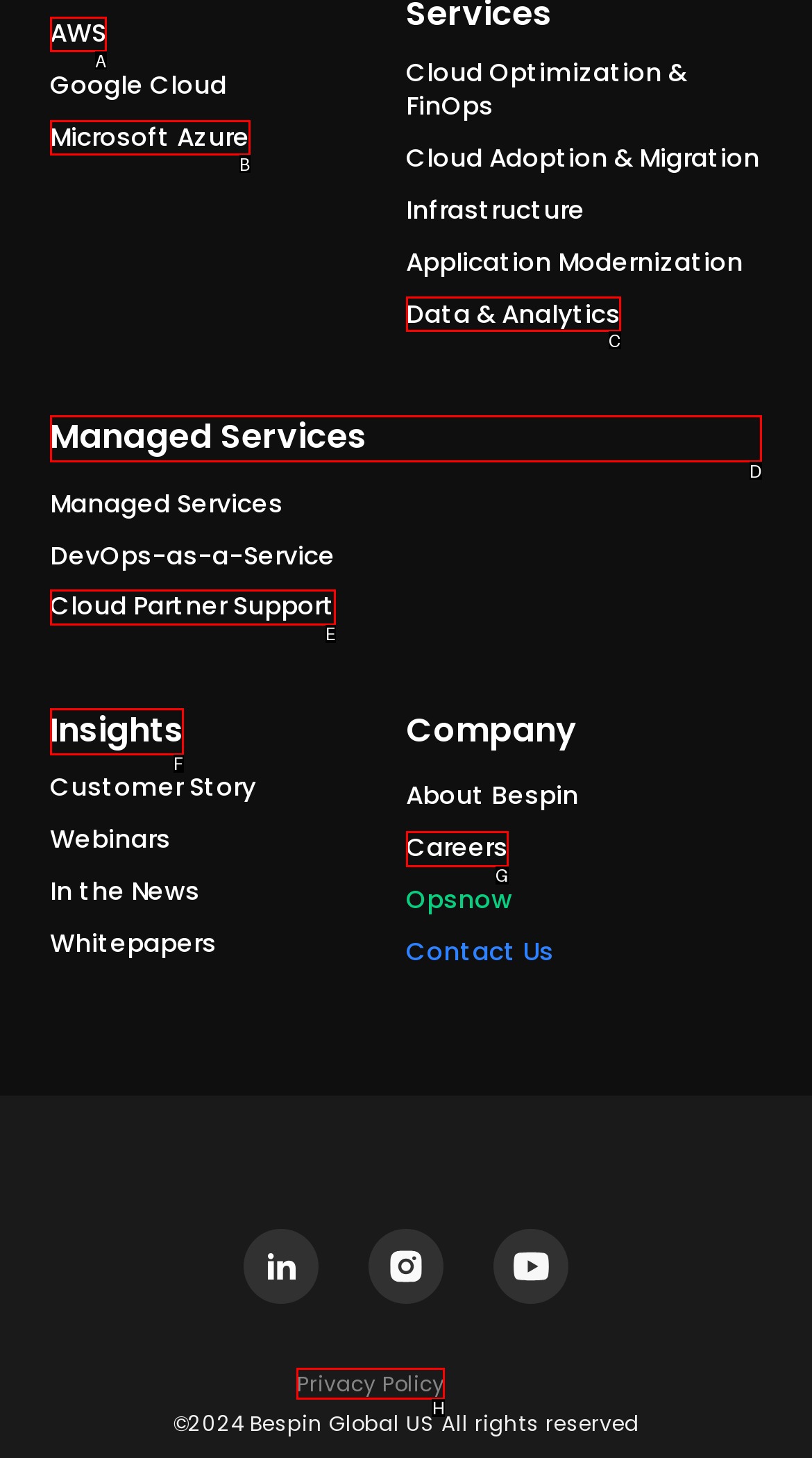Tell me which one HTML element I should click to complete the following task: Read about Managed Services Answer with the option's letter from the given choices directly.

D